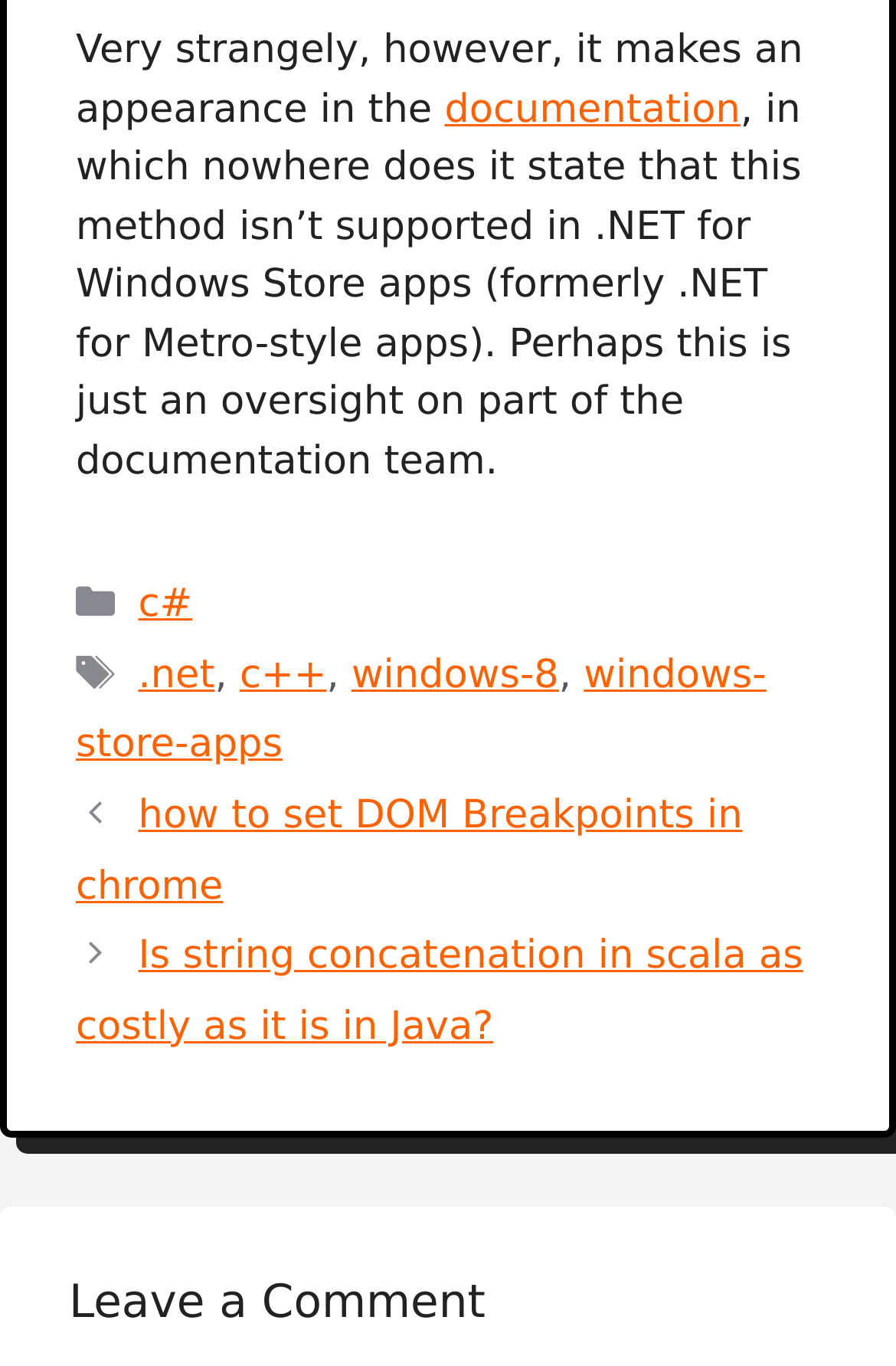Please determine the bounding box coordinates of the element's region to click for the following instruction: "Click the 'how to set DOM Breakpoints in chrome' post".

[0.085, 0.58, 0.829, 0.666]